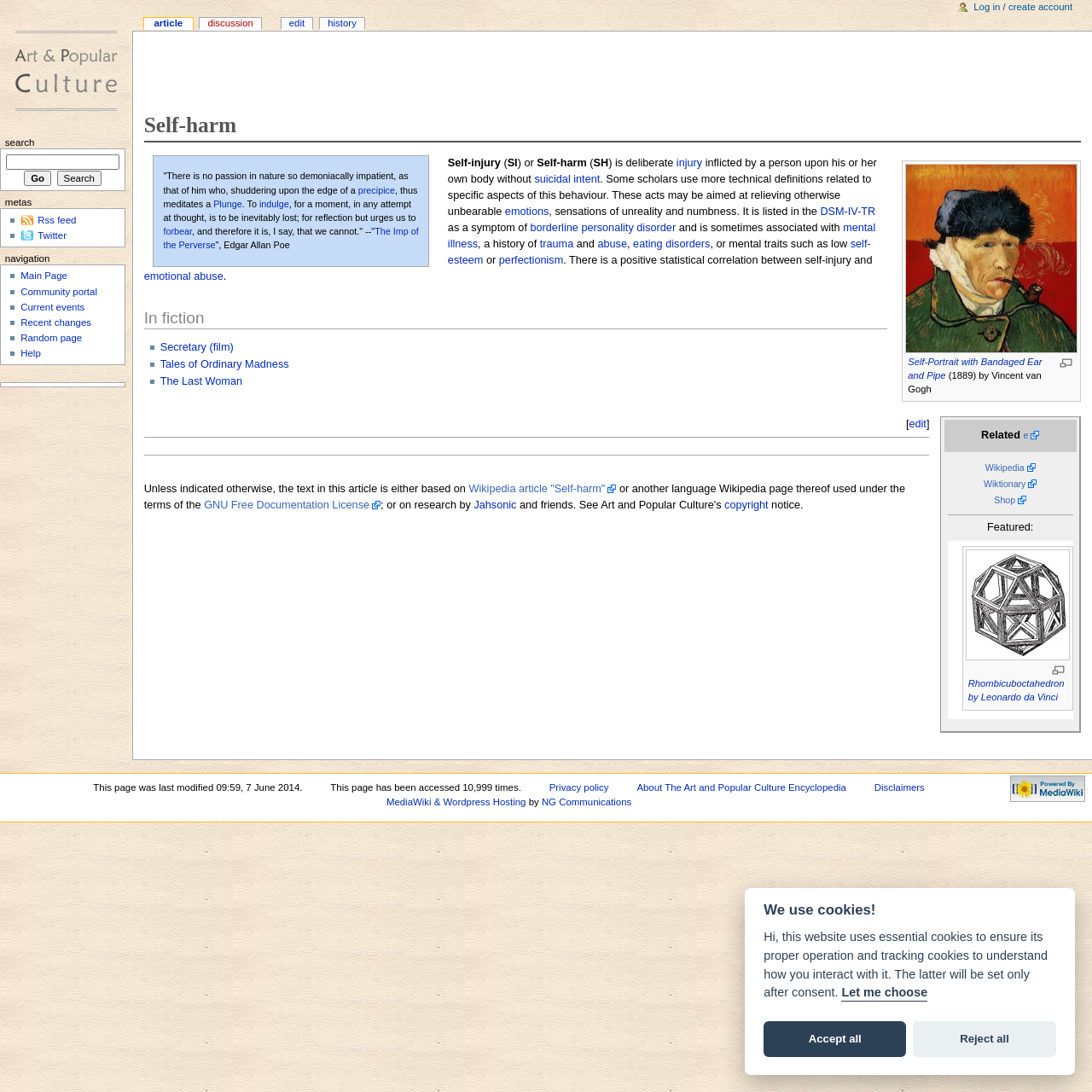Predict the bounding box for the UI component with the following description: "Edit".

[0.257, 0.016, 0.286, 0.029]